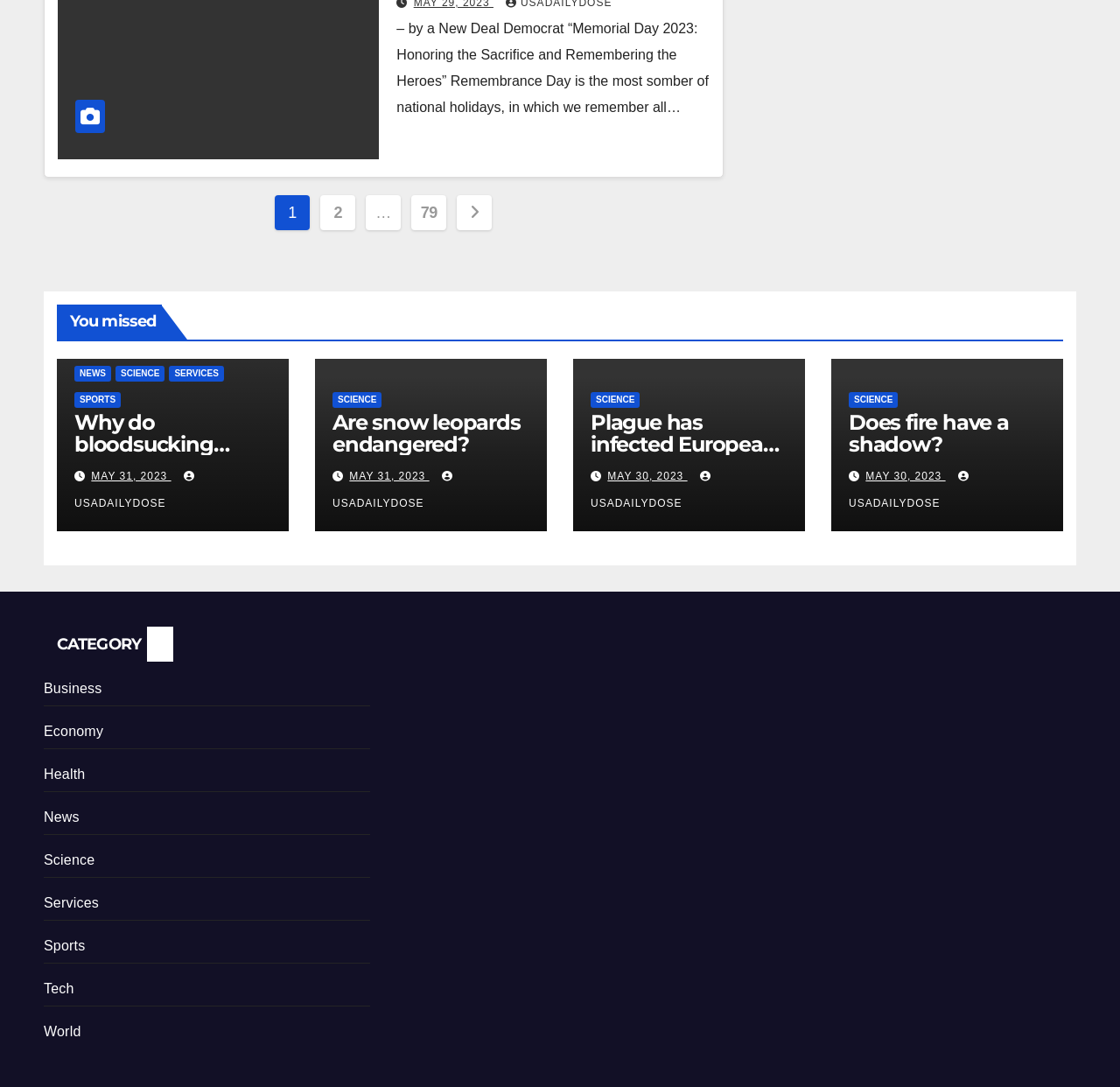Identify the bounding box coordinates of the section that should be clicked to achieve the task described: "Select the 'Business' category".

[0.039, 0.626, 0.091, 0.64]